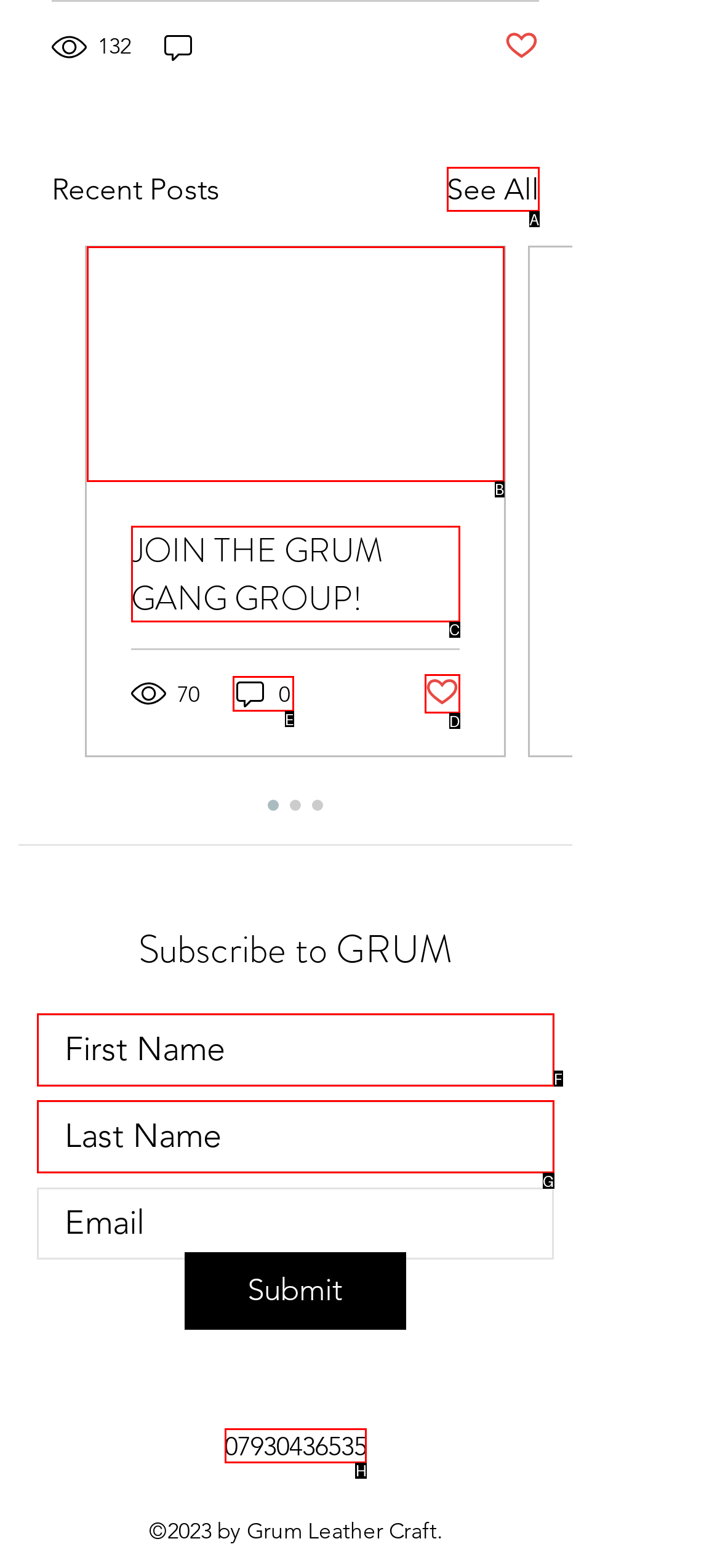Select the proper HTML element to perform the given task: Call the phone number Answer with the corresponding letter from the provided choices.

H